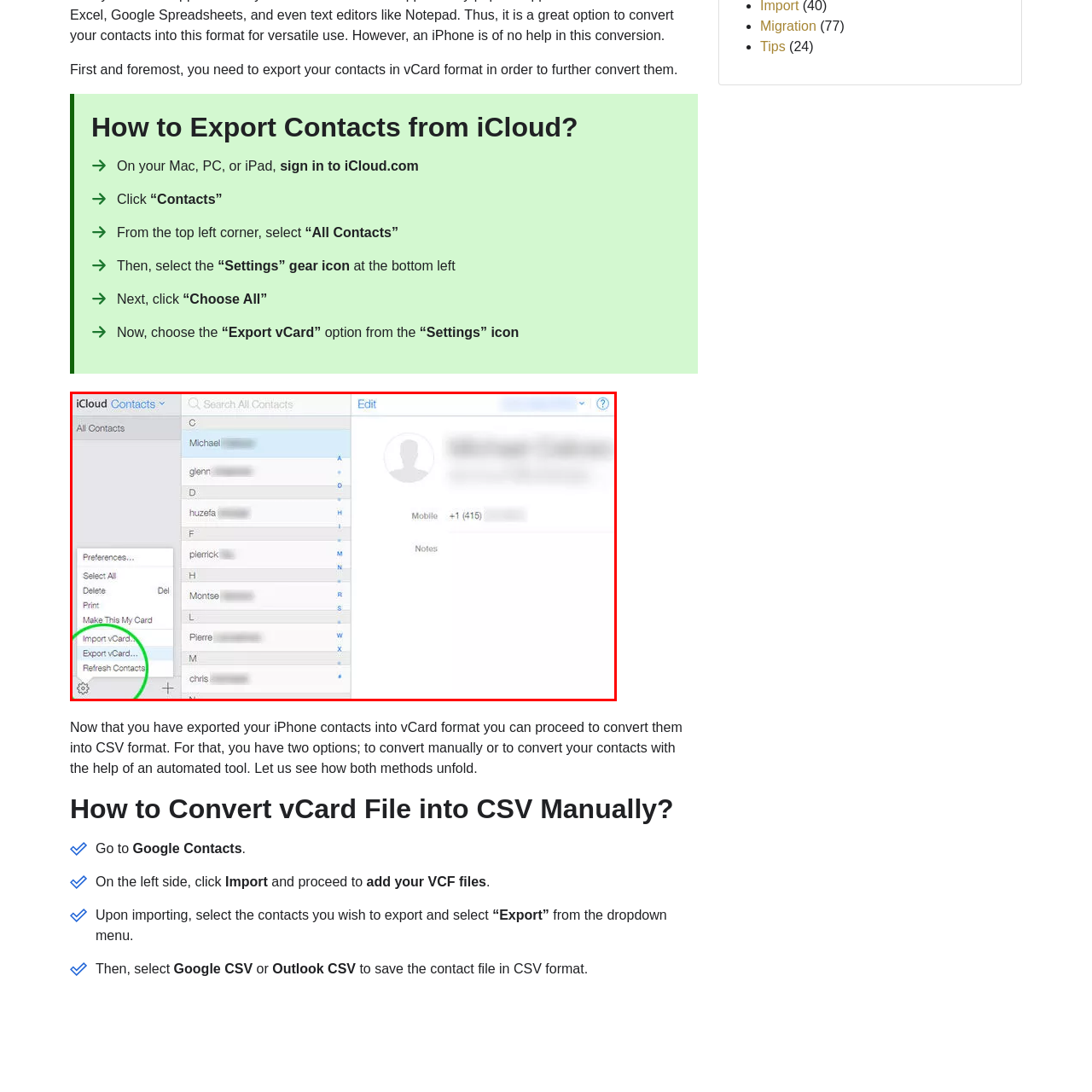Look at the area highlighted in the red box, What information is displayed for a selected contact? Please provide an answer in a single word or phrase.

Mobile number